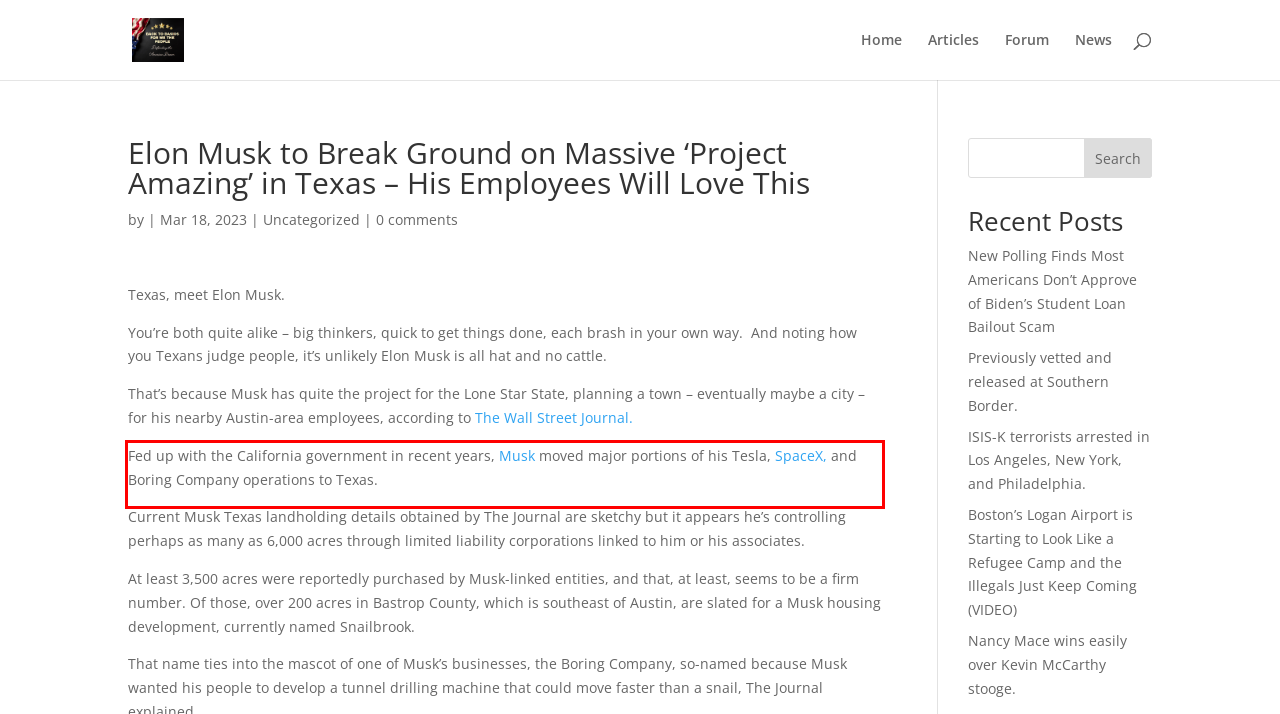Using the webpage screenshot, recognize and capture the text within the red bounding box.

Fed up with the California government in recent years, Musk moved major portions of his Tesla, SpaceX, and Boring Company operations to Texas.